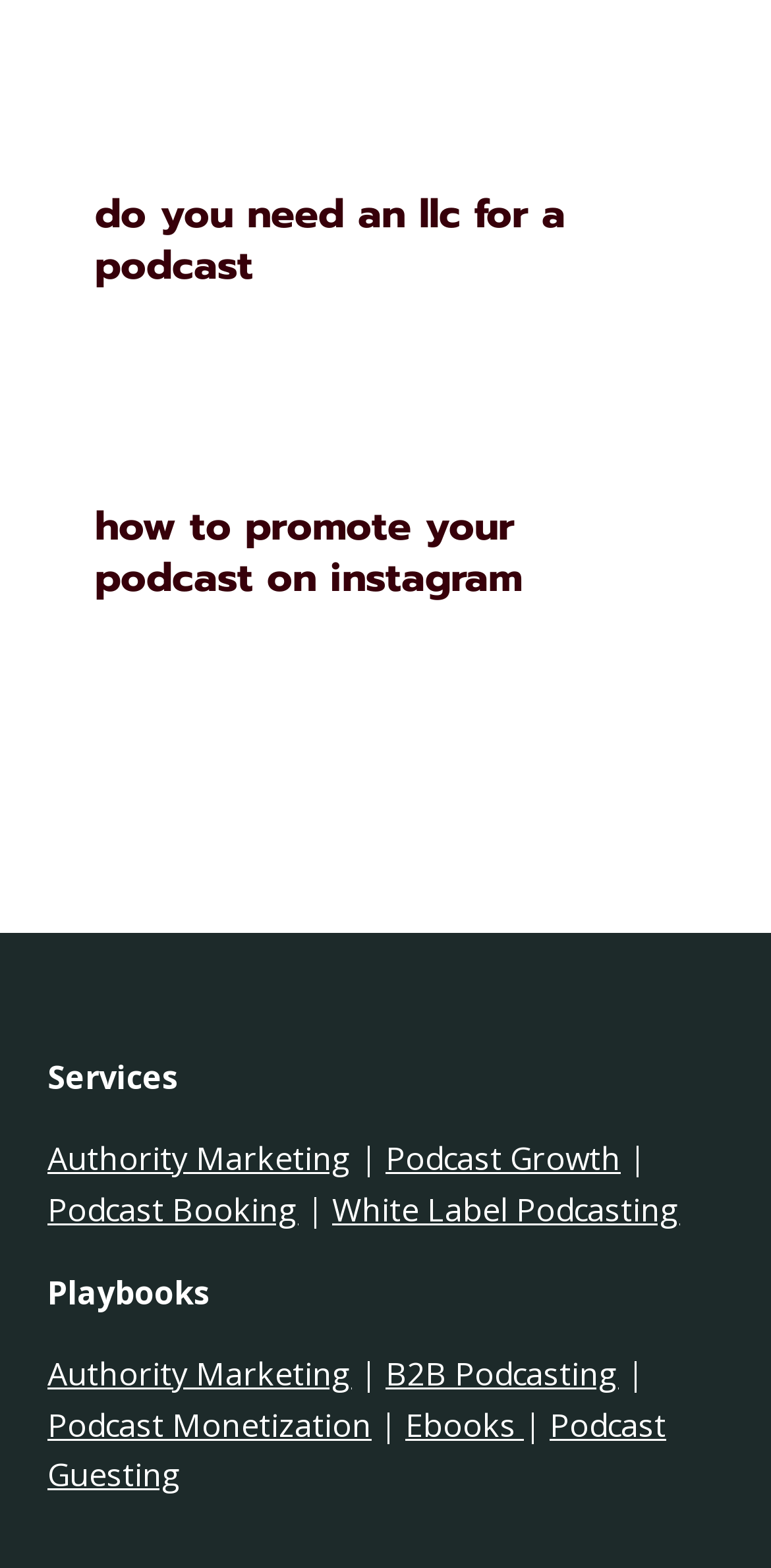Can you find the bounding box coordinates for the element to click on to achieve the instruction: "check out articles from Year 8"?

None